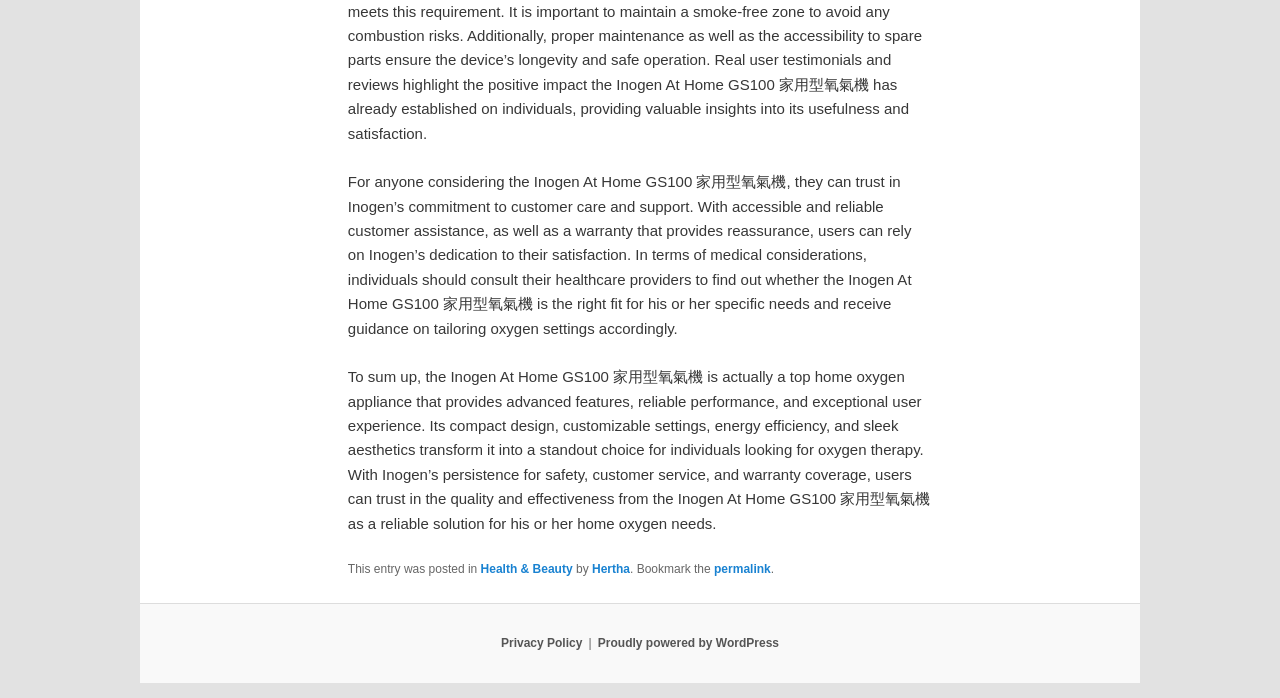Kindly respond to the following question with a single word or a brief phrase: 
What is the topic of the blog post?

Health & Beauty